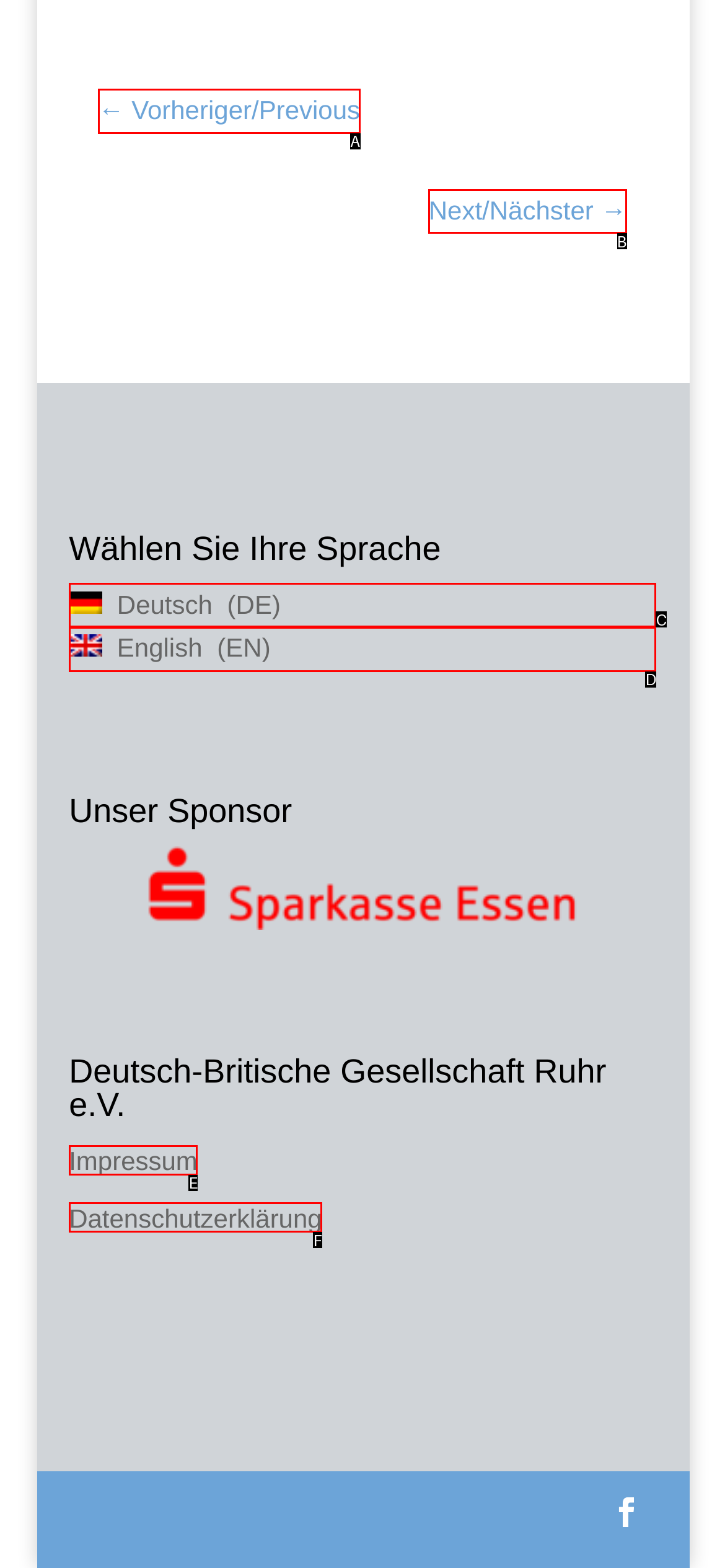Choose the letter that best represents the description: Deutsch DE. Answer with the letter of the selected choice directly.

C